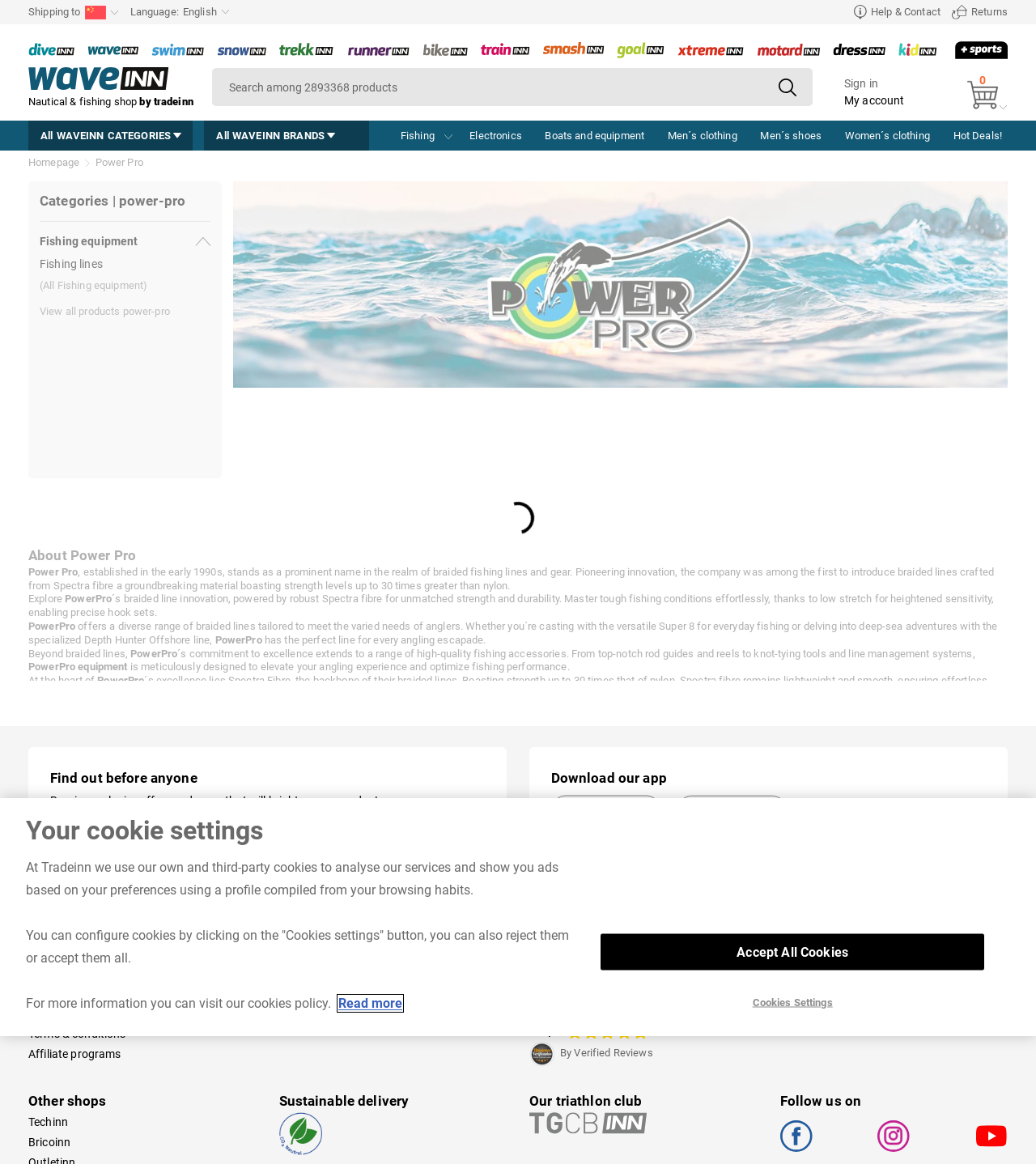Please identify the bounding box coordinates of the element I should click to complete this instruction: 'Click on the 'Home' link'. The coordinates should be given as four float numbers between 0 and 1, like this: [left, top, right, bottom].

None